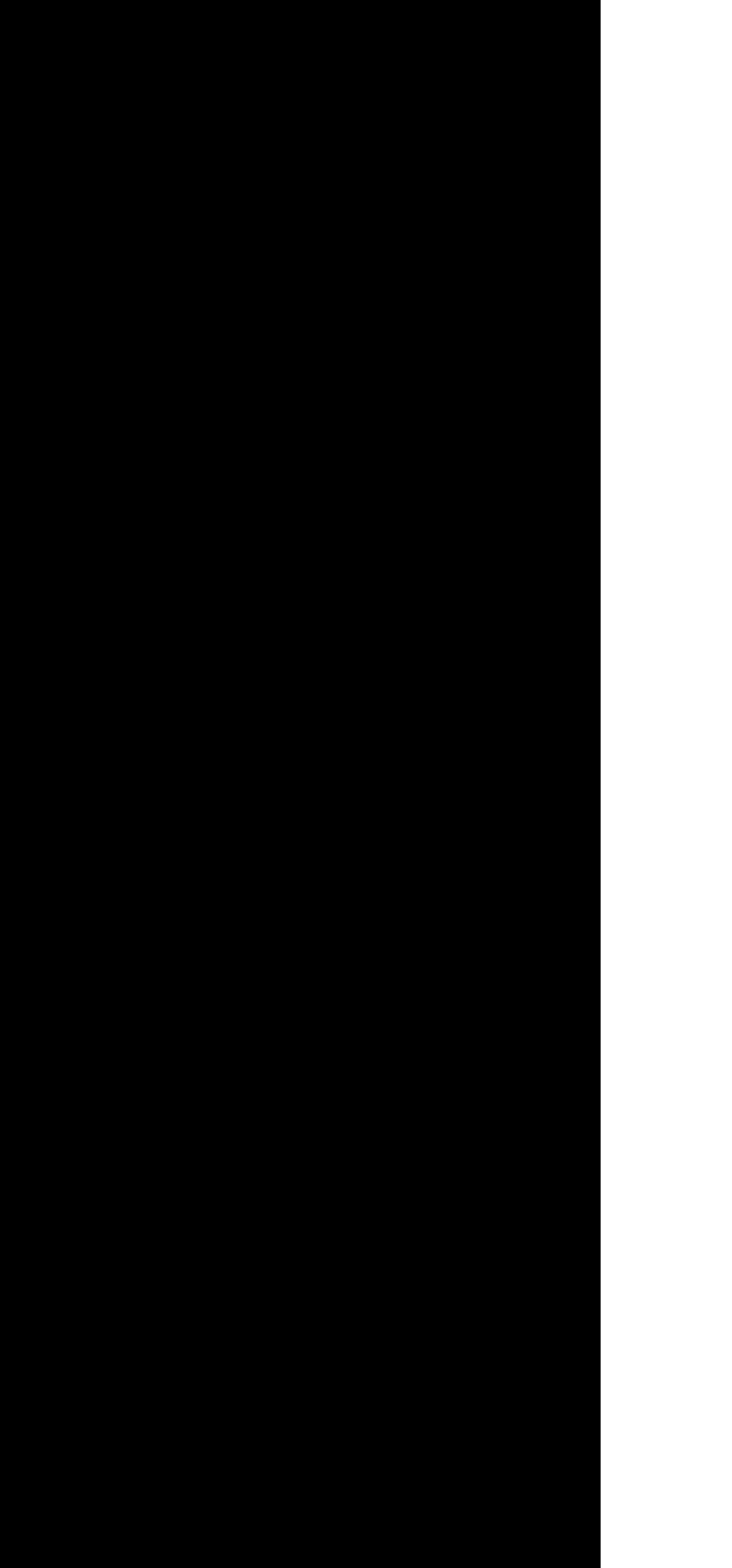What is the purpose of the form?
Please answer using one word or phrase, based on the screenshot.

To get in touch